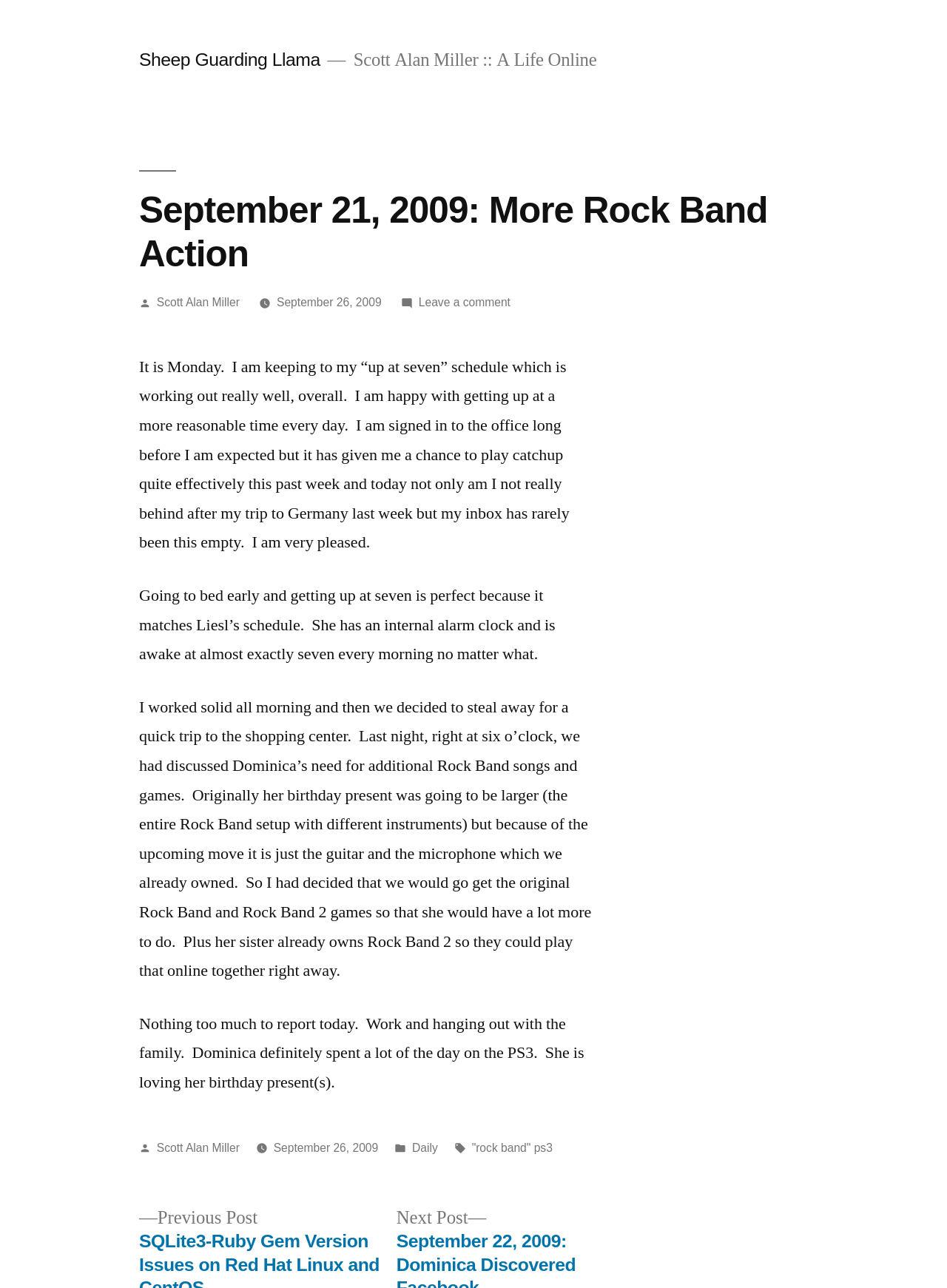Please locate the bounding box coordinates of the element that should be clicked to achieve the given instruction: "Click on the link to view Scott Alan Miller's profile".

[0.165, 0.23, 0.253, 0.239]